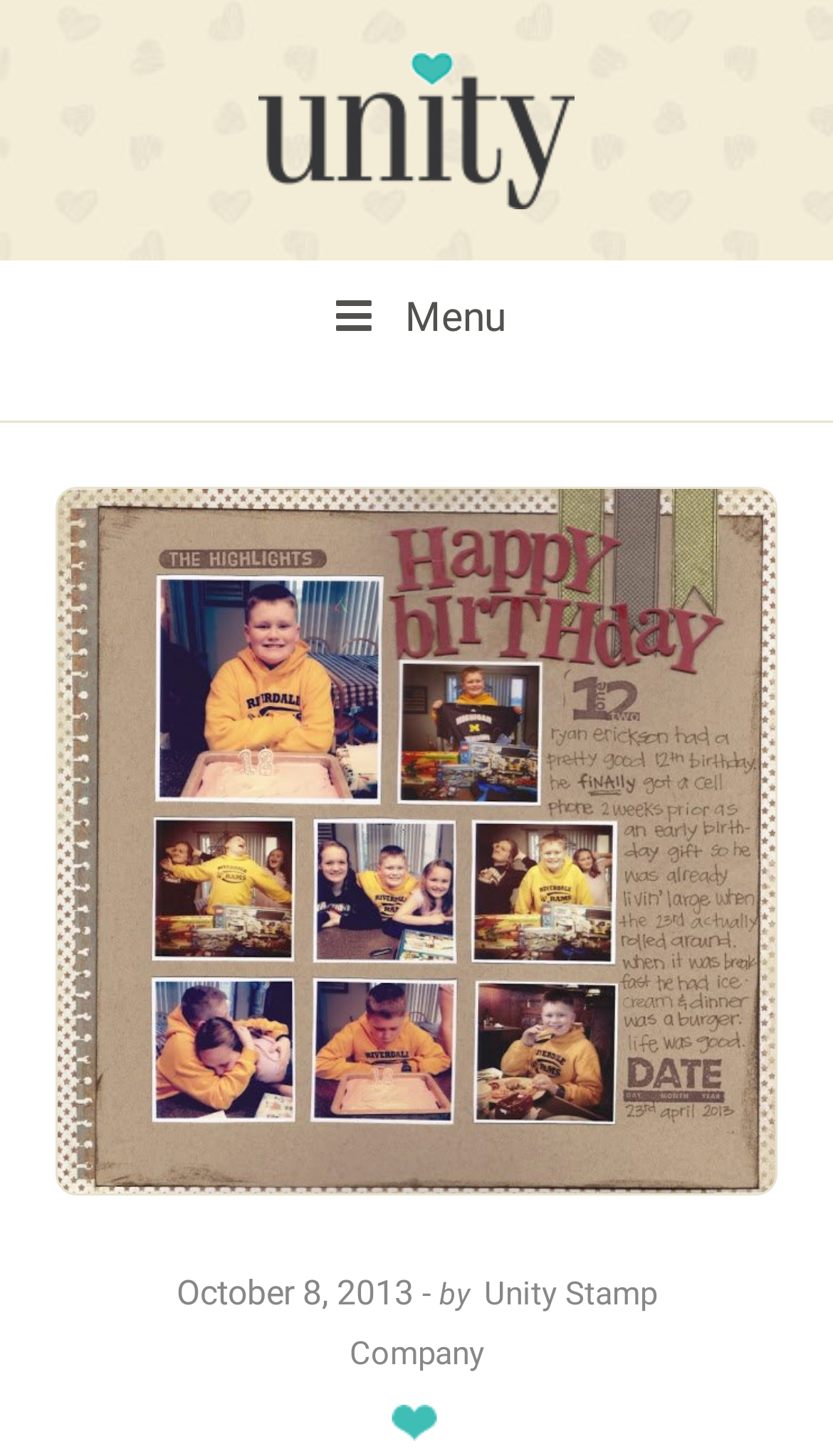What is the text on the button to toggle primary navigation?
Can you give a detailed and elaborate answer to the question?

I found the text on the button to toggle primary navigation by looking at the static text element with the text 'Menu' which is a child element of the generic element with the text 'Toggle Primary Navigation'.